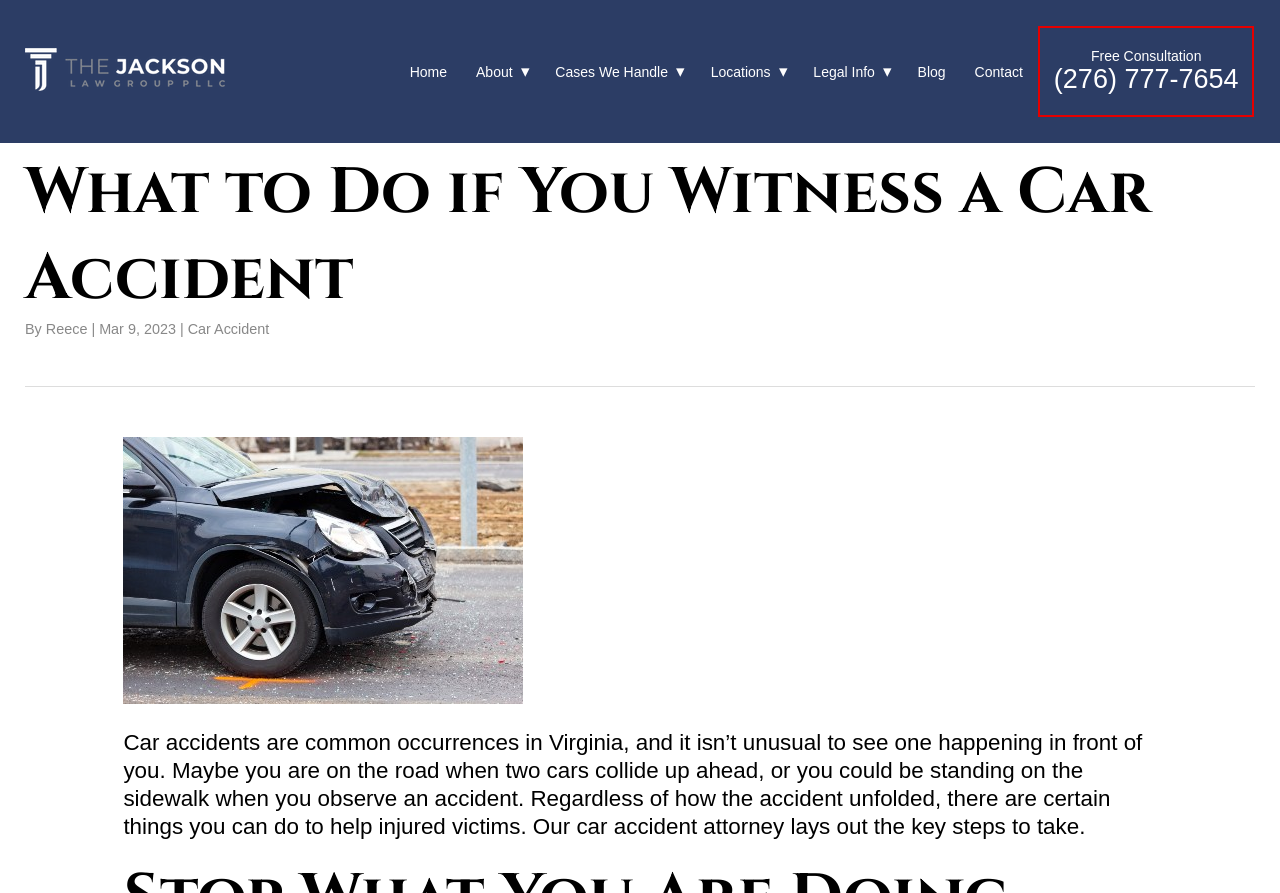Locate the UI element described by Blog and provide its bounding box coordinates. Use the format (top-left x, top-left y, bottom-right x, bottom-right y) with all values as floating point numbers between 0 and 1.

[0.714, 0.071, 0.741, 0.089]